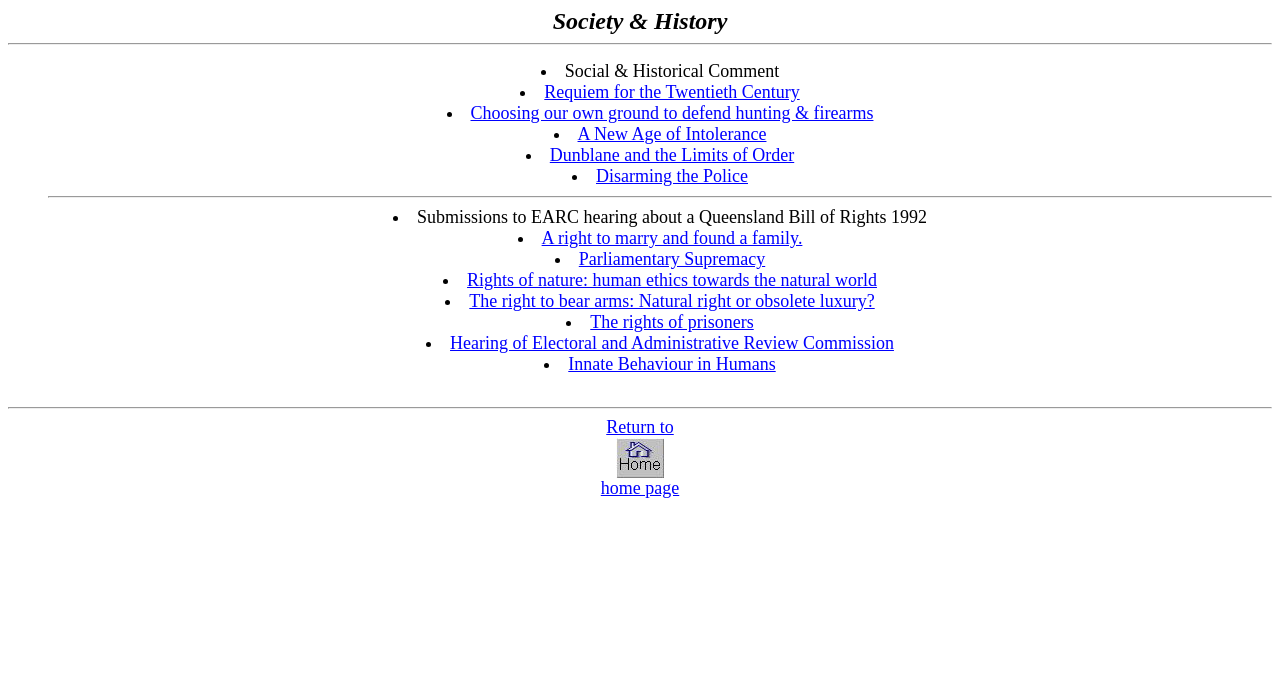Bounding box coordinates are specified in the format (top-left x, top-left y, bottom-right x, bottom-right y). All values are floating point numbers bounded between 0 and 1. Please provide the bounding box coordinate of the region this sentence describes: Terms of Sale

None